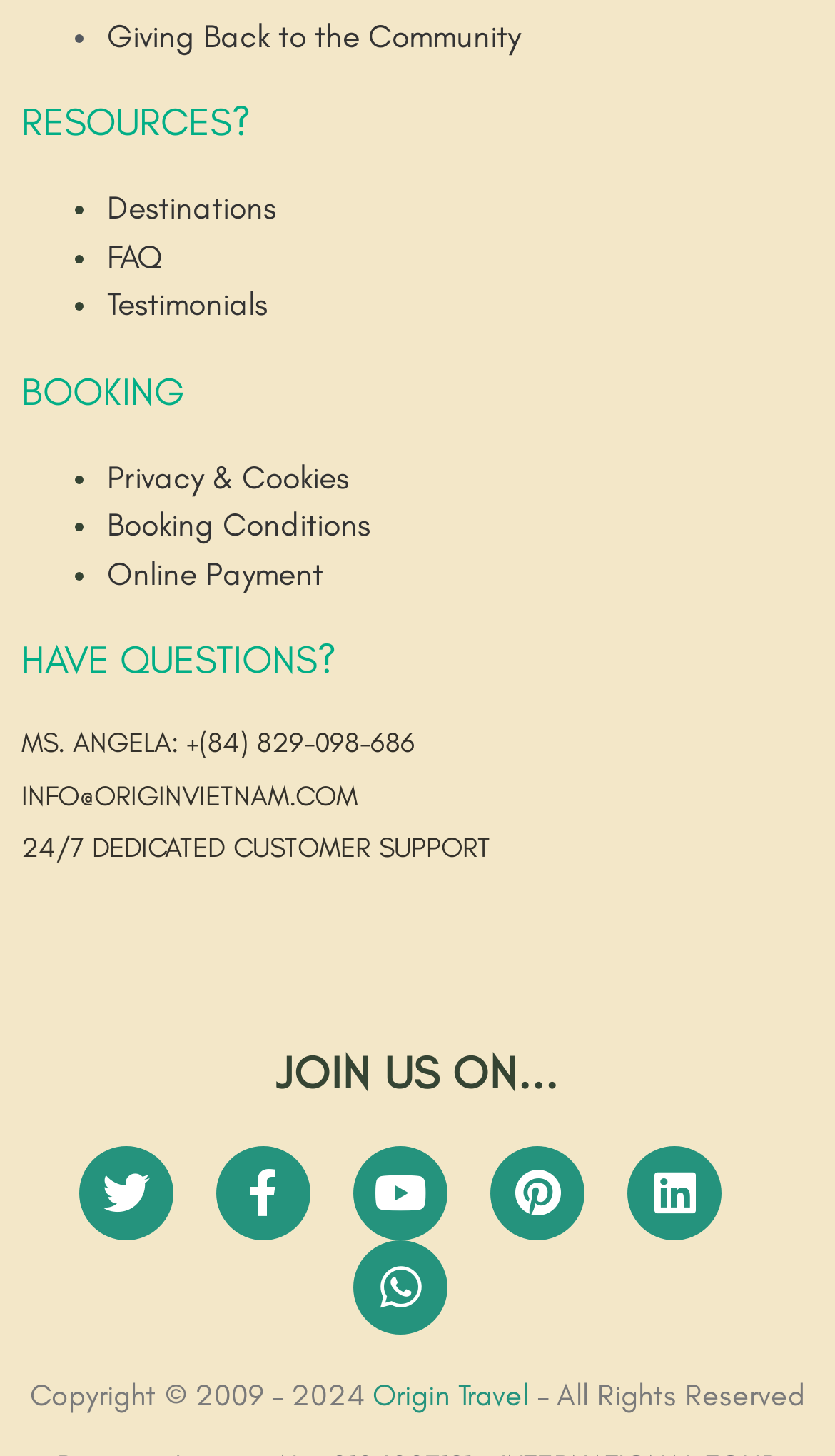Using the given description, provide the bounding box coordinates formatted as (top-left x, top-left y, bottom-right x, bottom-right y), with all values being floating point numbers between 0 and 1. Description: Online Payment

[0.128, 0.382, 0.387, 0.407]